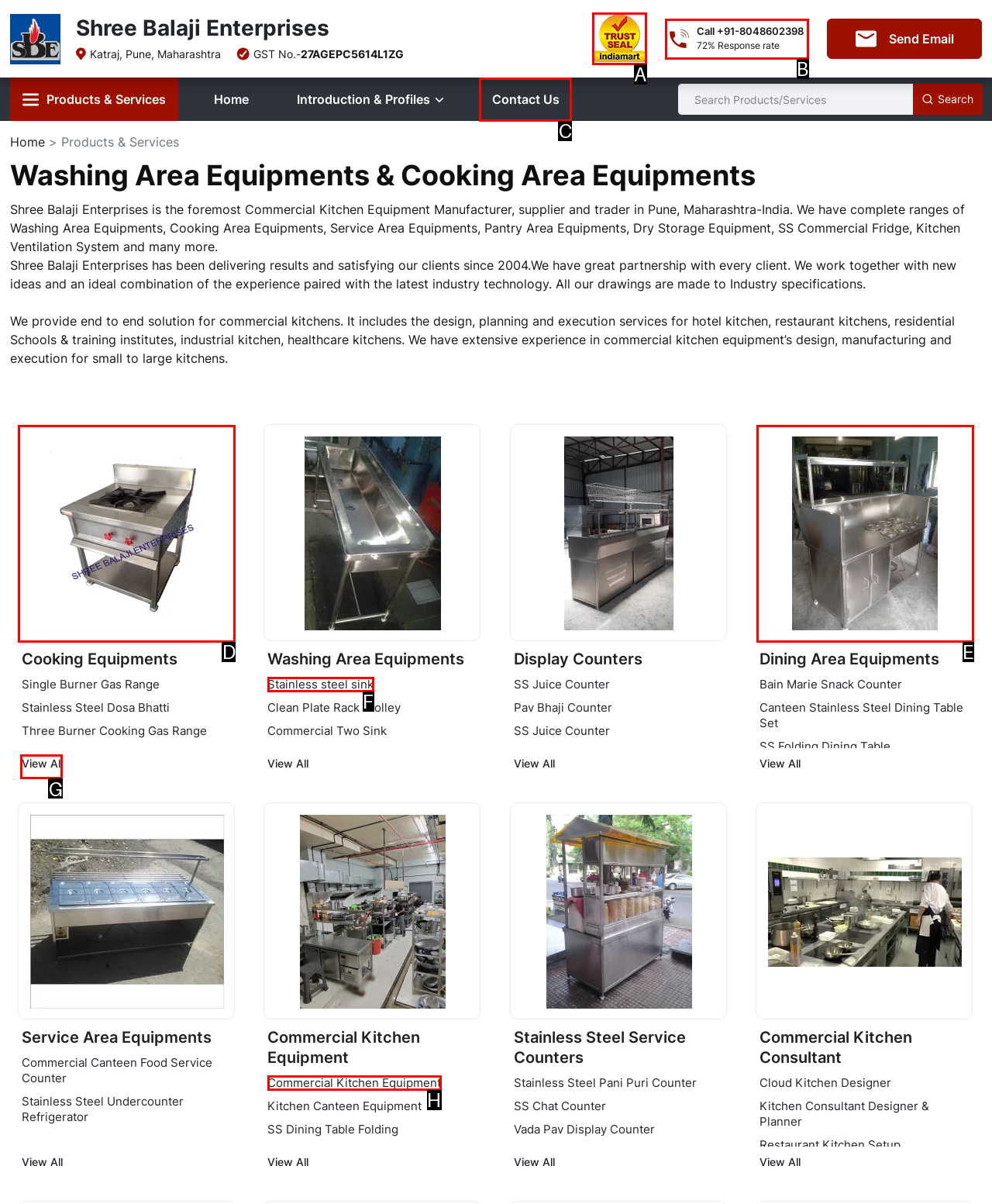Choose the letter of the option that needs to be clicked to perform the task: View all cooking equipments. Answer with the letter.

G